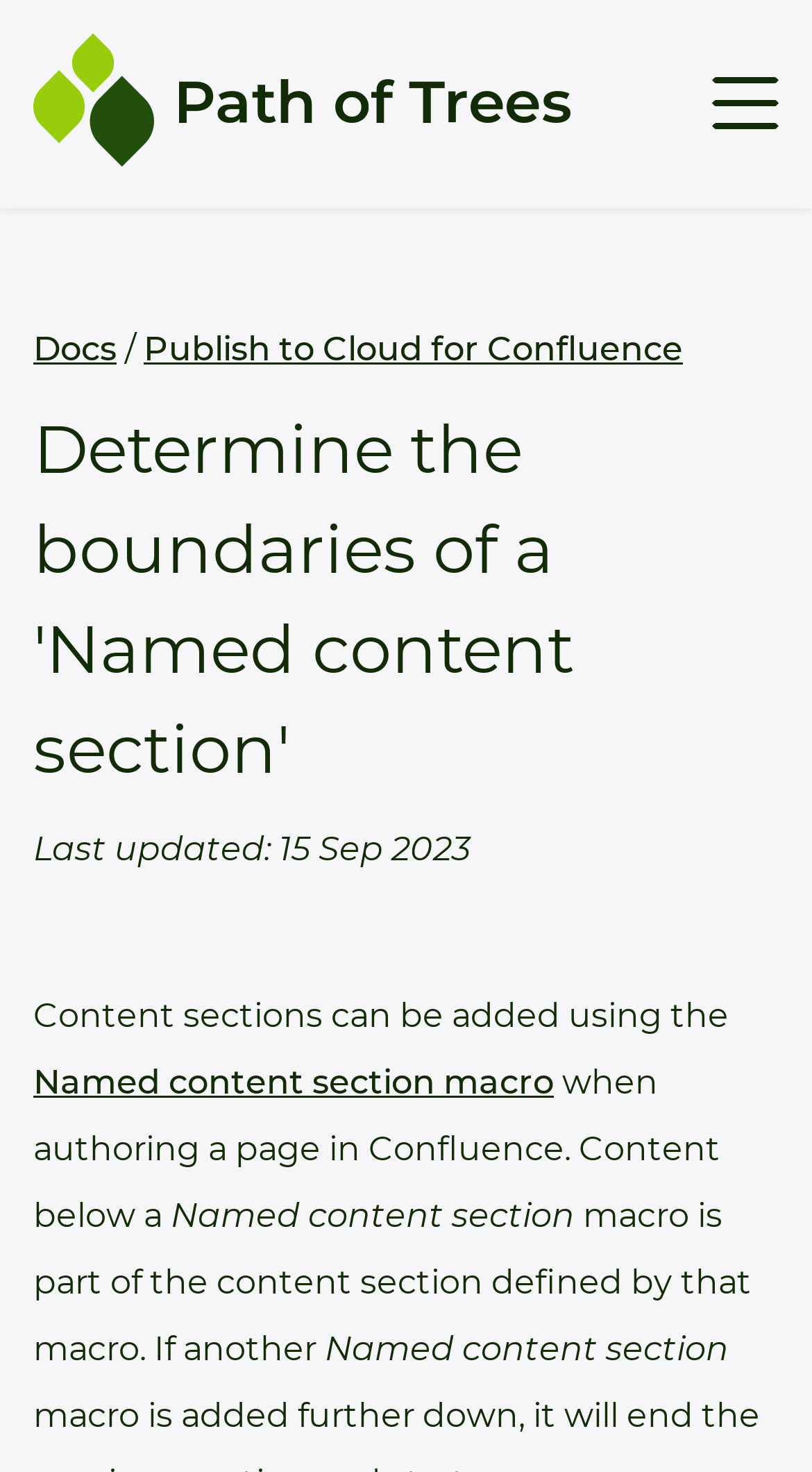What is the purpose of the 'Named content section macro'?
Based on the image, provide a one-word or brief-phrase response.

To define a content section